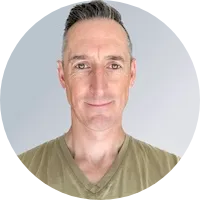Use a single word or phrase to answer the question:
What is the background of the image?

light